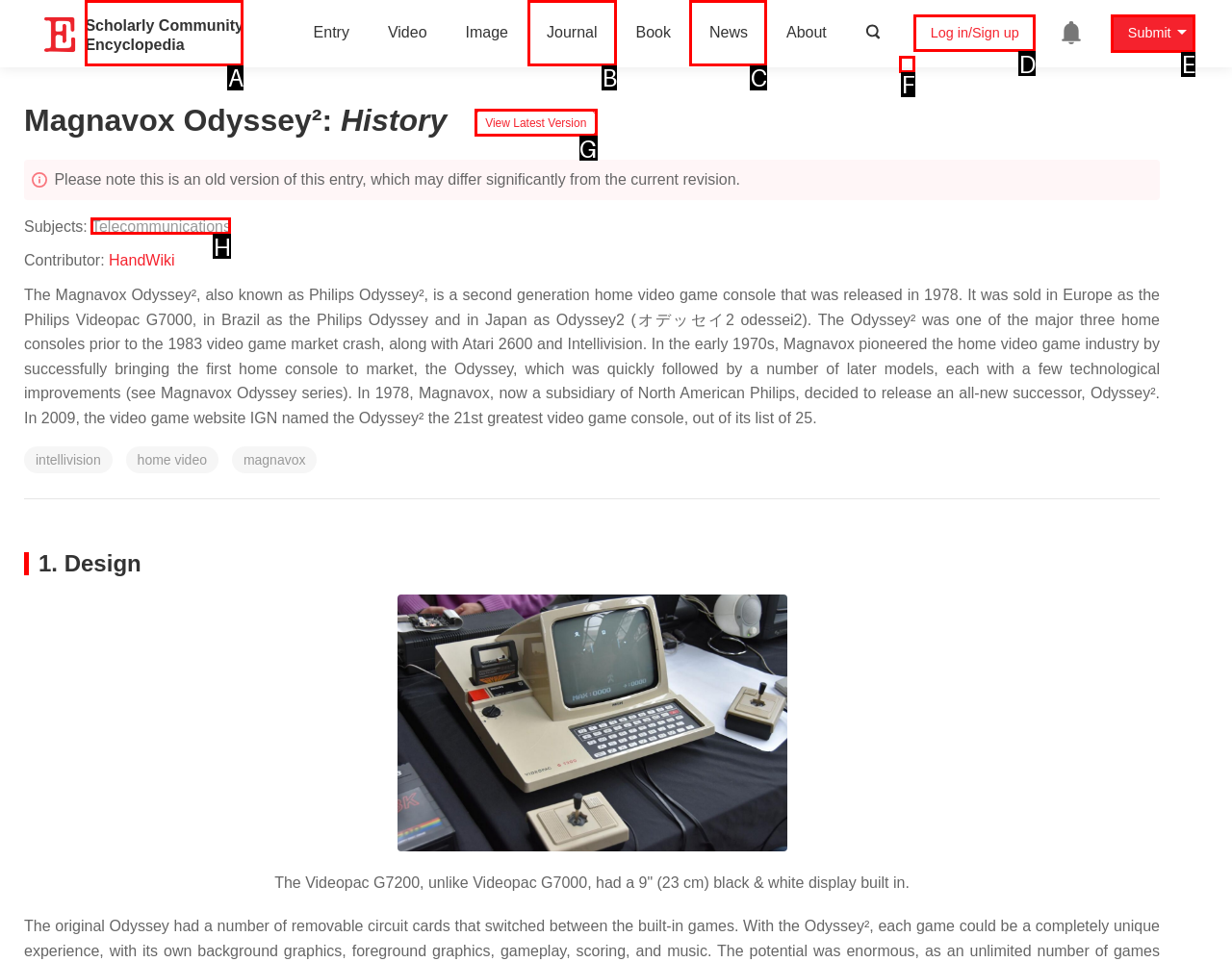Identify the HTML element I need to click to complete this task: Submit something Provide the option's letter from the available choices.

E